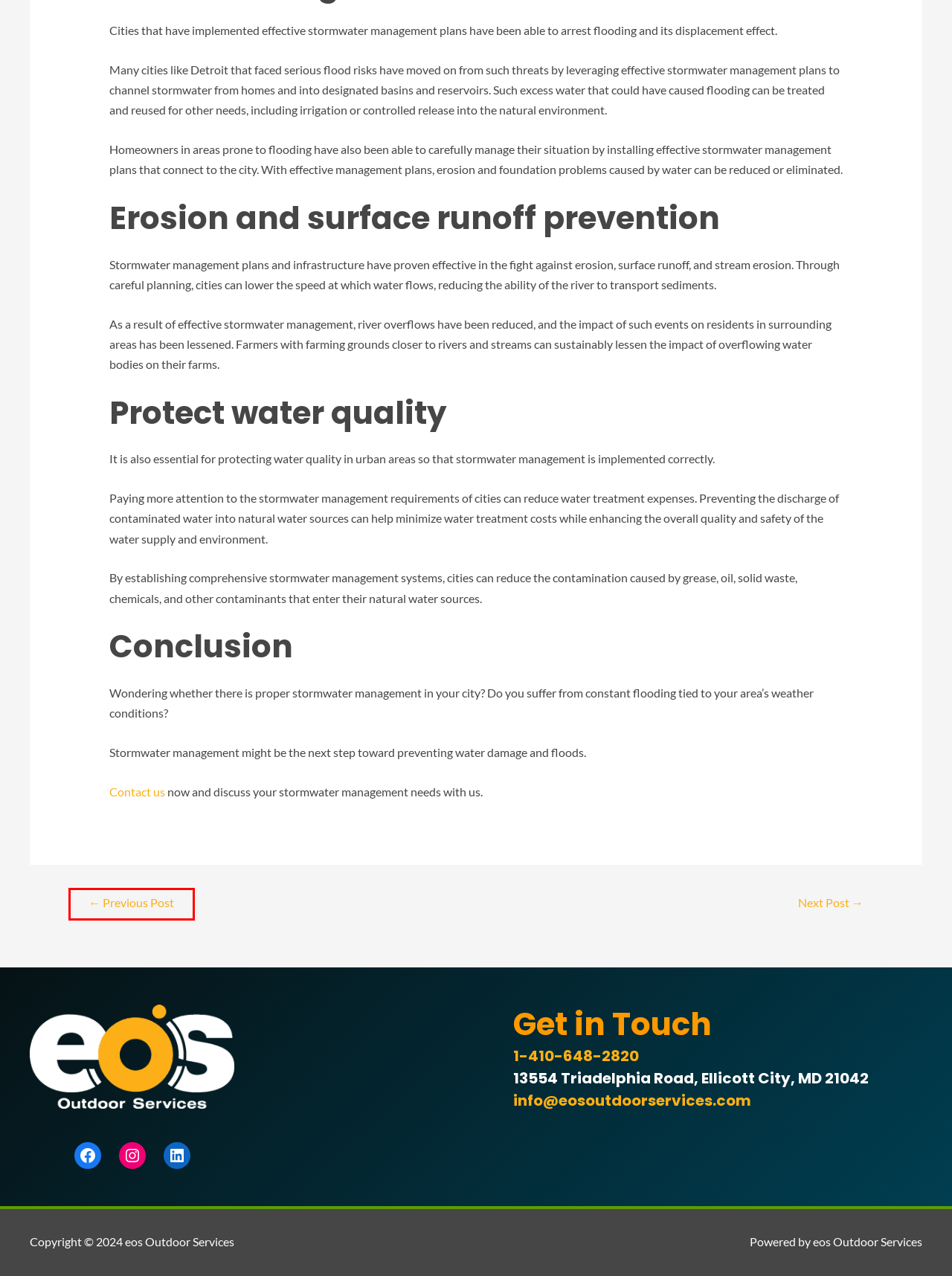You have been given a screenshot of a webpage with a red bounding box around a UI element. Select the most appropriate webpage description for the new webpage that appears after clicking the element within the red bounding box. The choices are:
A. Contact Us
B. Joined forces with Site One - Veteran’s Memorial Garden at Oriole Park. - eos Outdoor Services
C. About Us
D. Landscape Services in Ellicott City | EOS Outdoor Services
E. Landscaping Trends & News
F. Portfolio
G. Landscaping in Maryland
H. Front Yard Landscaping Ideas With Rocks - eos Outdoor Services

B